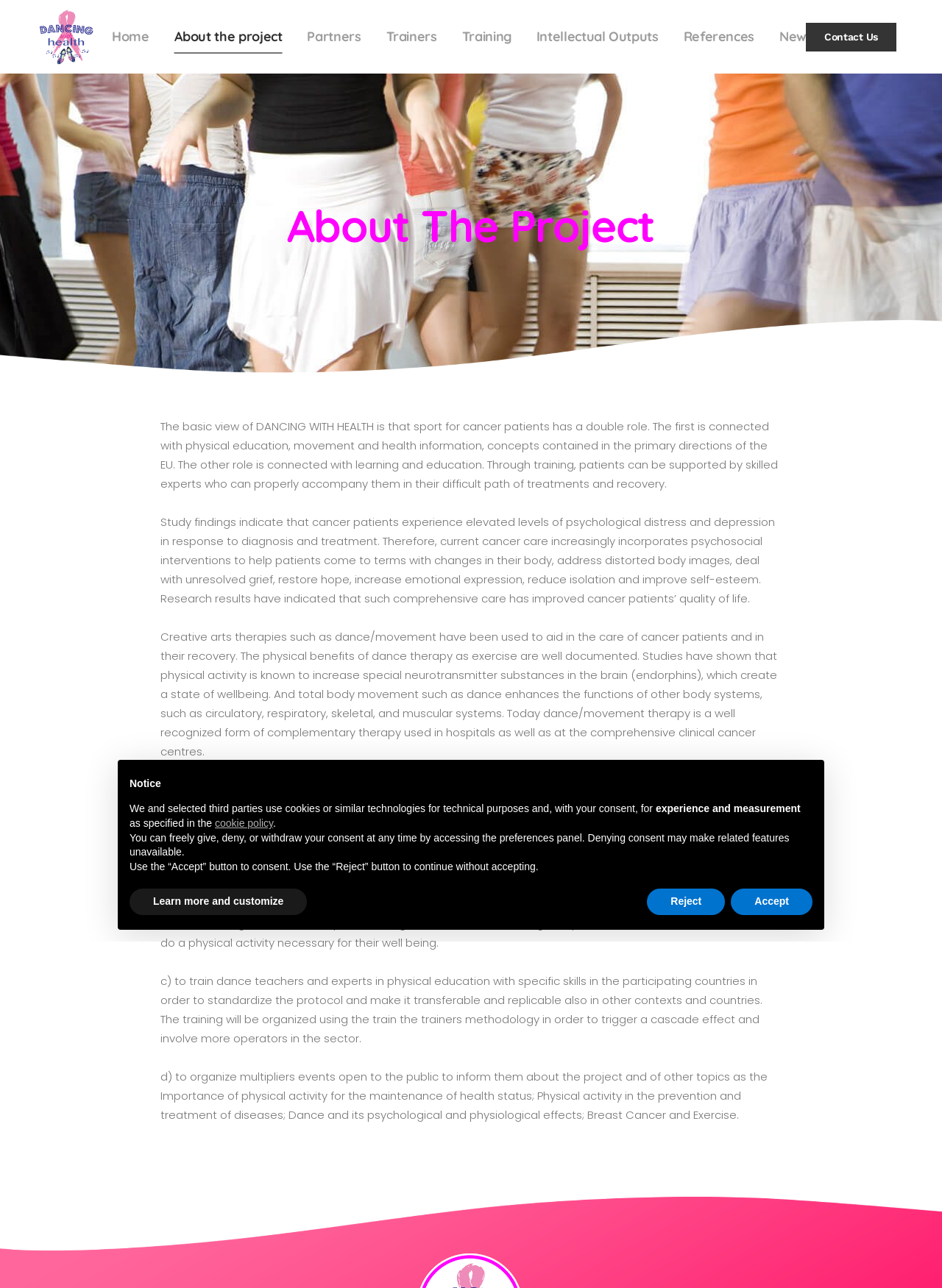Ascertain the bounding box coordinates for the UI element detailed here: "References". The coordinates should be provided as [left, top, right, bottom] with each value being a float between 0 and 1.

[0.712, 0.0, 0.814, 0.057]